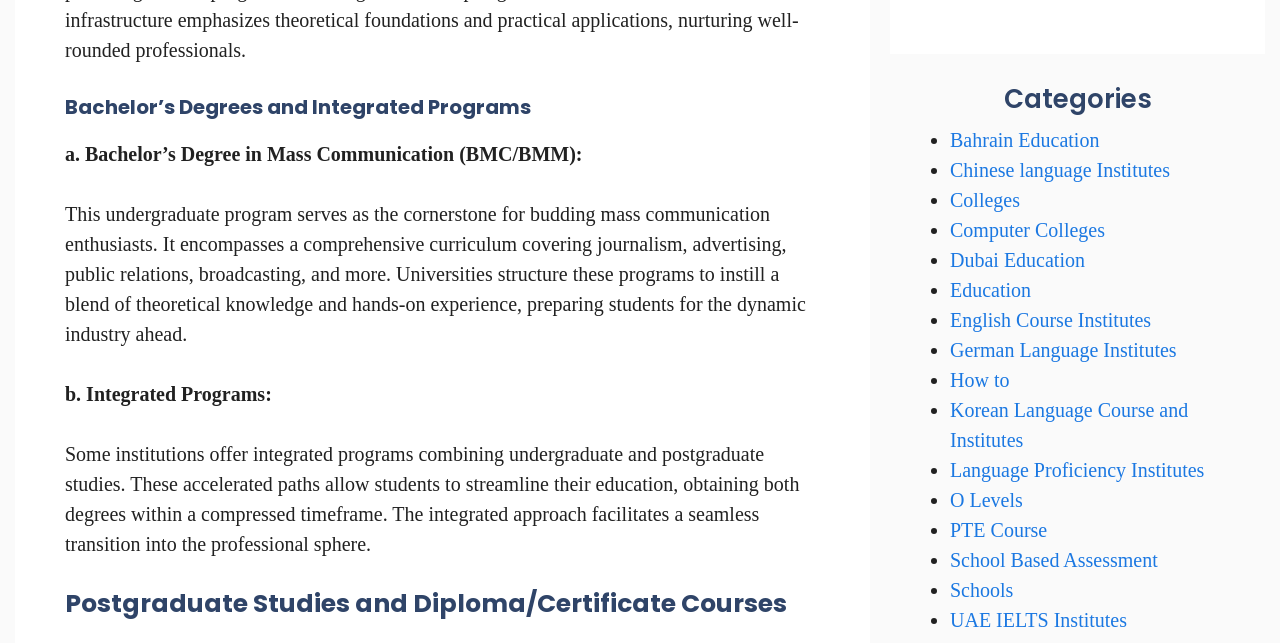Find the bounding box coordinates for the area that should be clicked to accomplish the instruction: "Click on 'Schools'".

[0.742, 0.901, 0.792, 0.935]